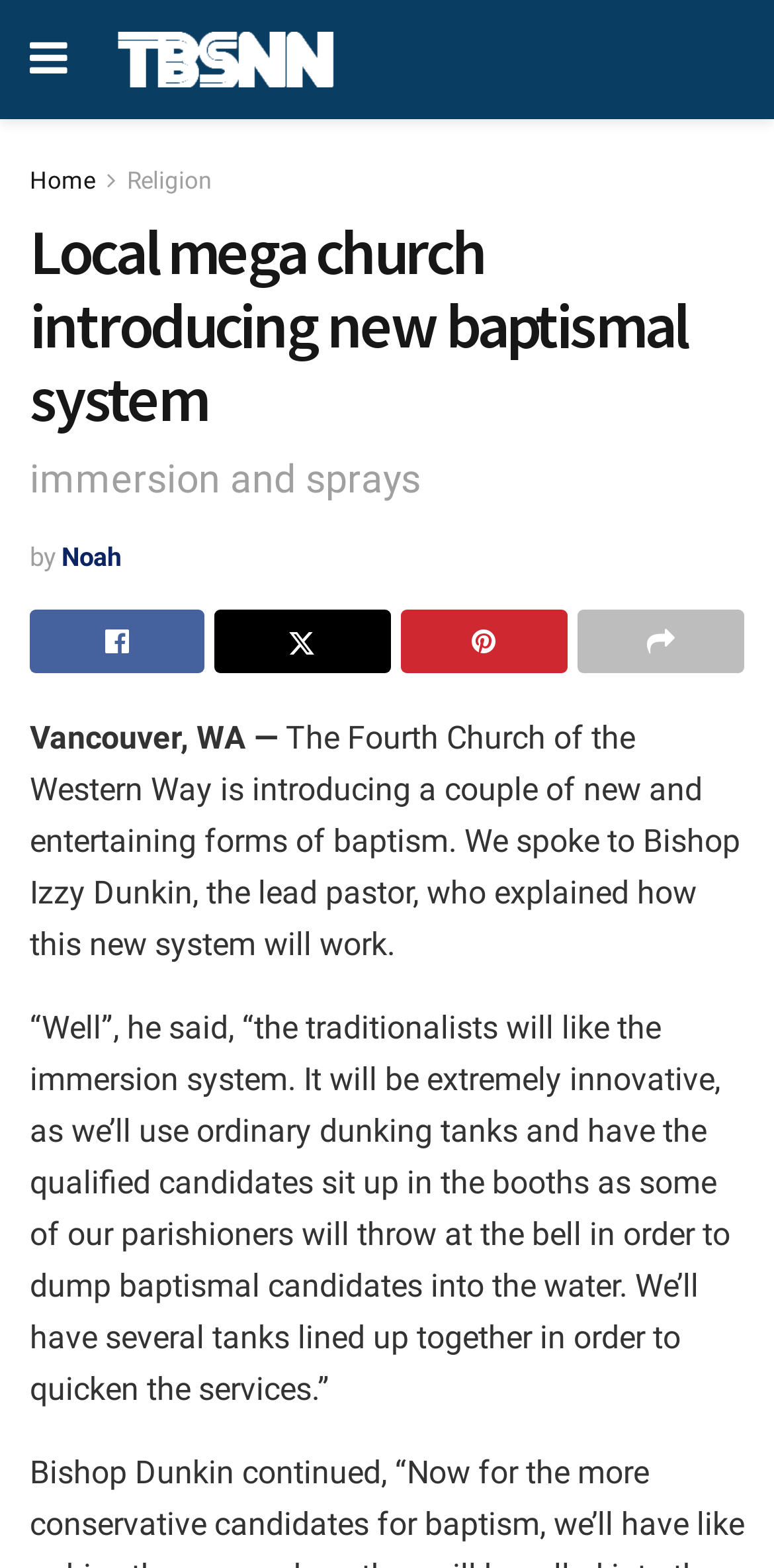Given the description Home, predict the bounding box coordinates of the UI element. Ensure the coordinates are in the format (top-left x, top-left y, bottom-right x, bottom-right y) and all values are between 0 and 1.

[0.038, 0.106, 0.123, 0.124]